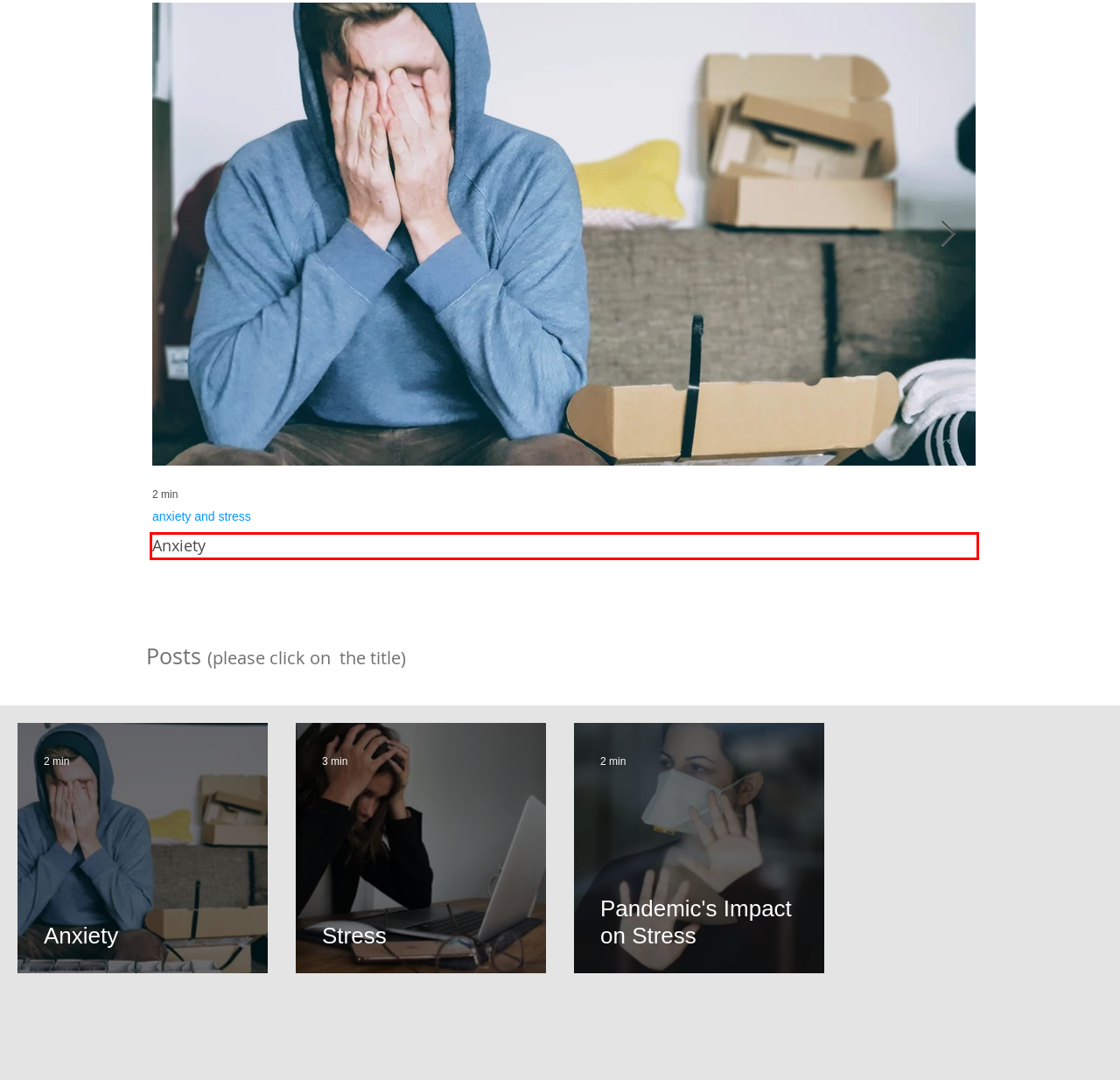You have received a screenshot of a webpage with a red bounding box indicating a UI element. Please determine the most fitting webpage description that matches the new webpage after clicking on the indicated element. The choices are:
A. Burnout at Work Isn’t Just About Exhaustion. It’s Also About Loneliness
B. anxiety and stress
C. Pandemic's Impact on Stress
D. Publications | lillifriedland
E. Lilli Friedland  | Clinical Psychology Services
F. Understanding the burnout experience: recent research and its implications for psychiatry - PubMed
G. Anxiety
H. Stress

G